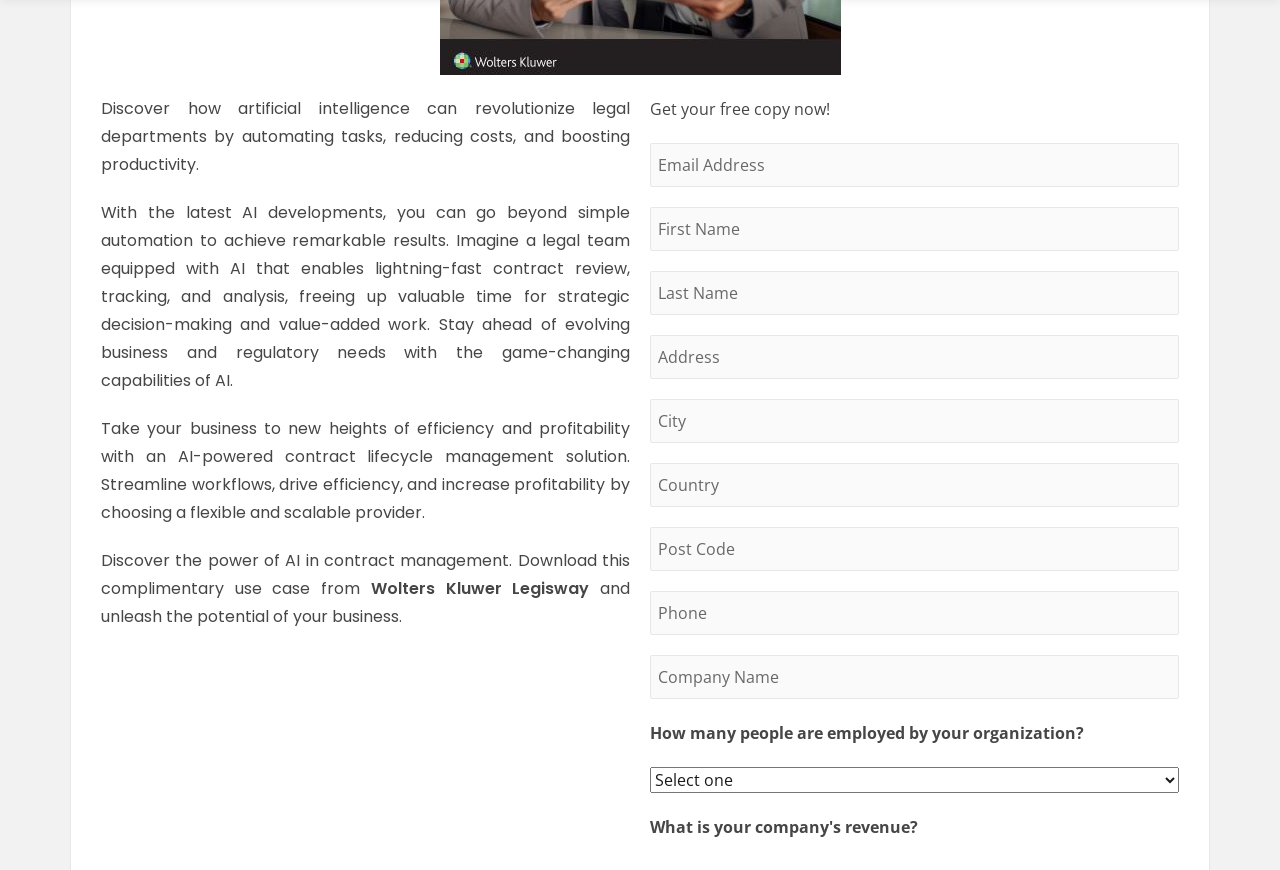How many fields are required to be filled in the form?
Give a one-word or short phrase answer based on the image.

10